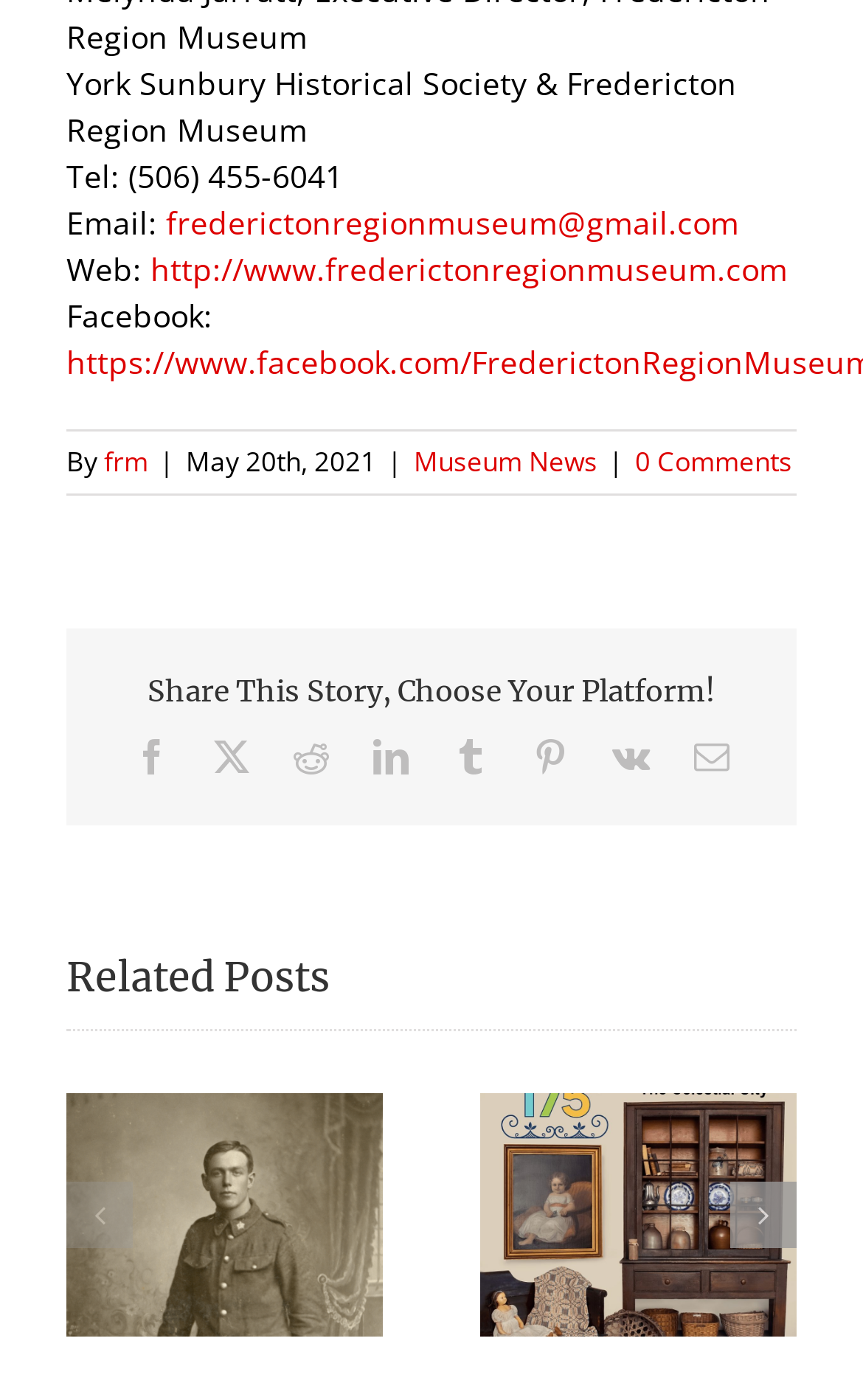What is the phone number of the York Sunbury Historical Society & Fredericton Region Museum?
Give a one-word or short phrase answer based on the image.

(506) 455-6041